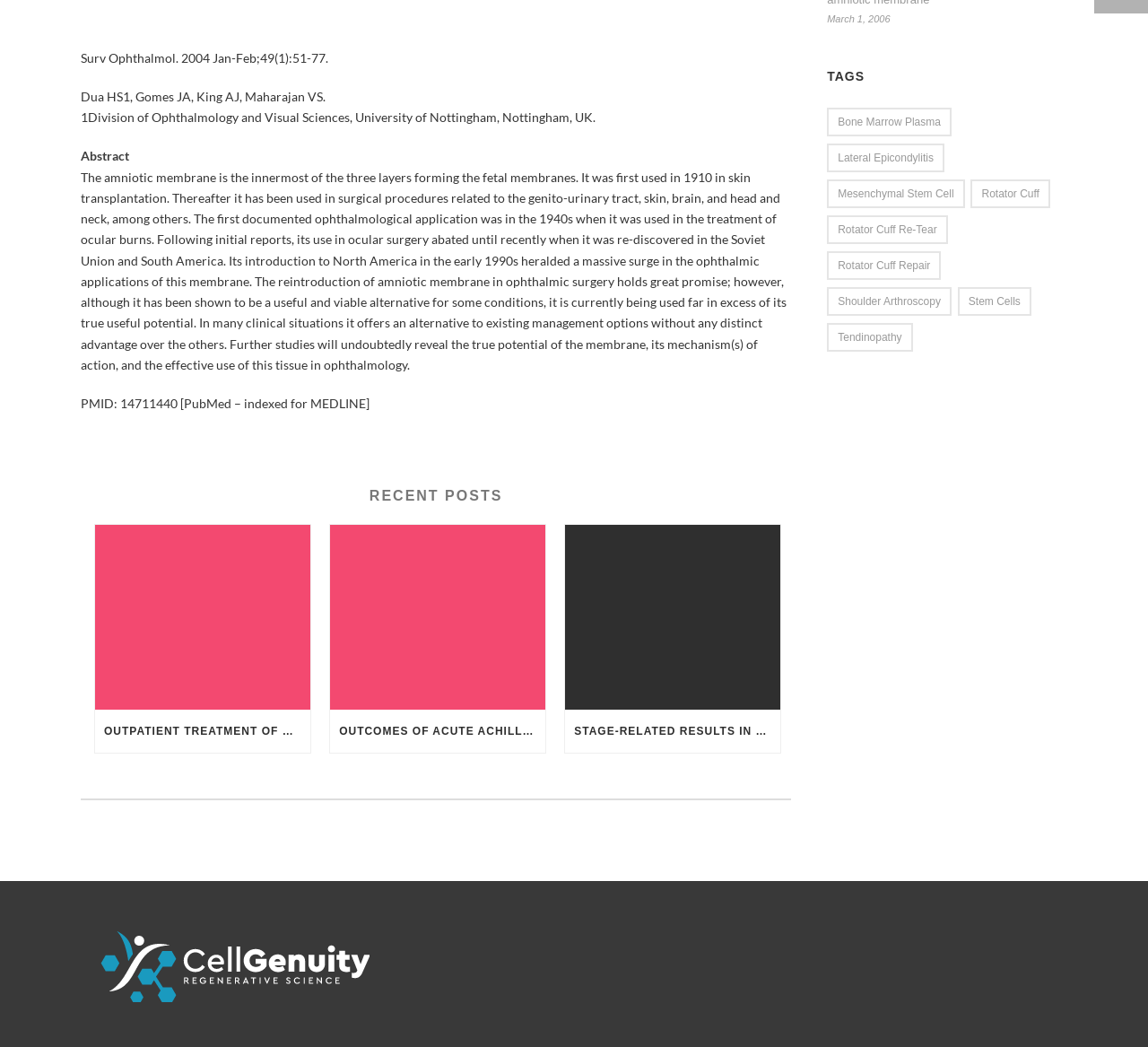Identify the bounding box coordinates for the UI element described as: "tendinopathy".

[0.72, 0.309, 0.795, 0.336]